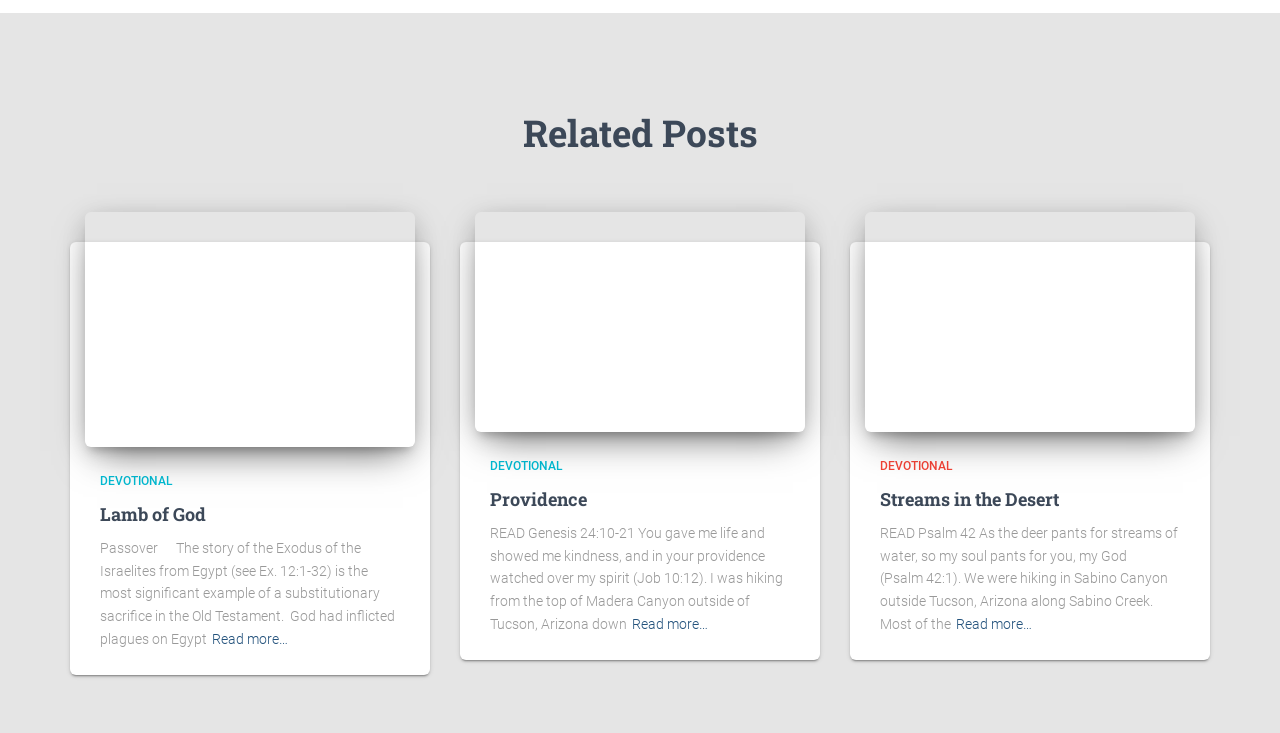What is the last sentence of the third devotional section?
Refer to the image and provide a one-word or short phrase answer.

Most of the...